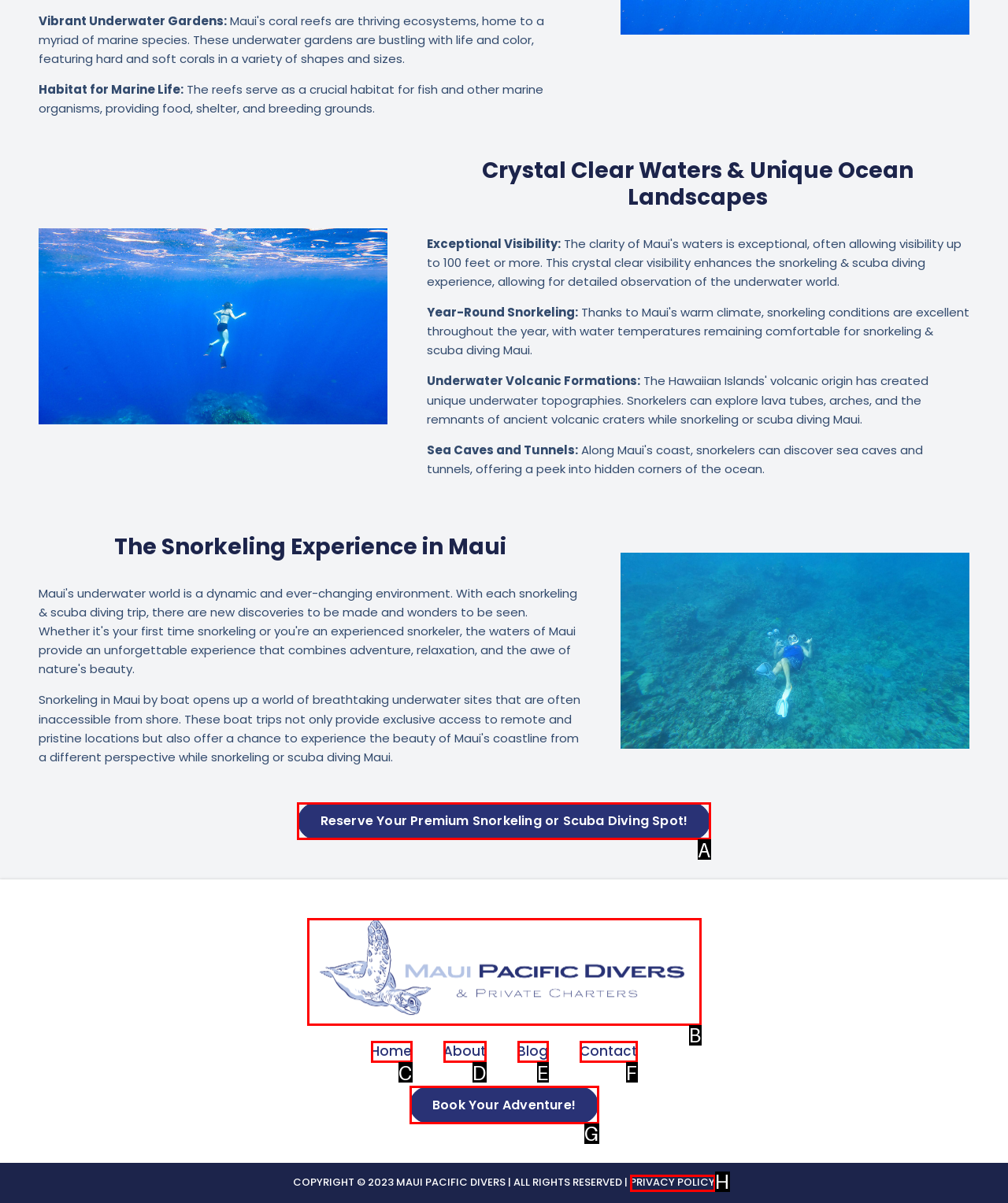Select the HTML element that corresponds to the description: Reviews. Reply with the letter of the correct option.

None